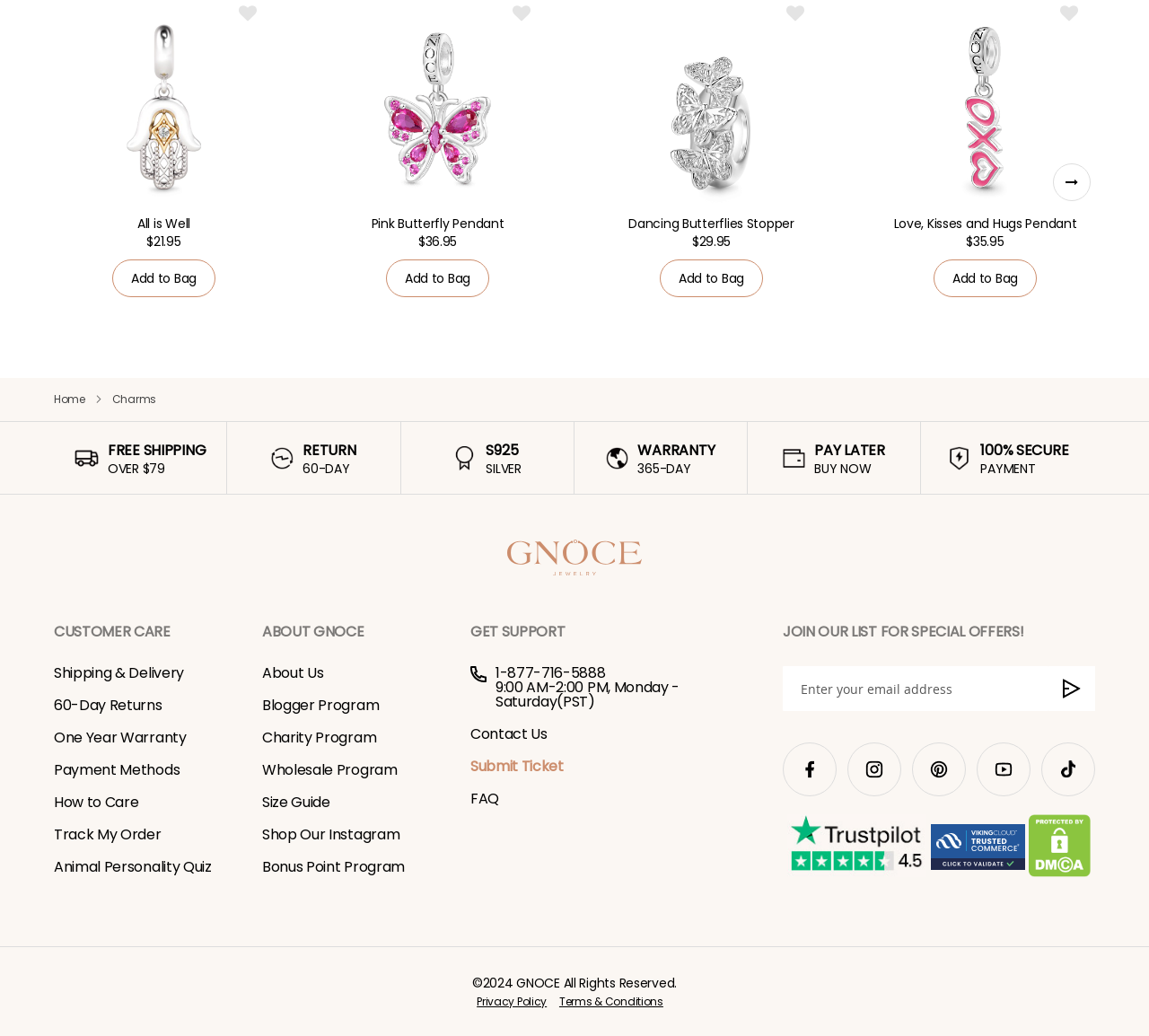What is the shipping policy for orders over $79?
Please ensure your answer to the question is detailed and covers all necessary aspects.

I found the shipping policy by looking at the image and StaticText elements at the bottom of the page, which mention 'FREE SHIPPING' and 'OVER $79' respectively.